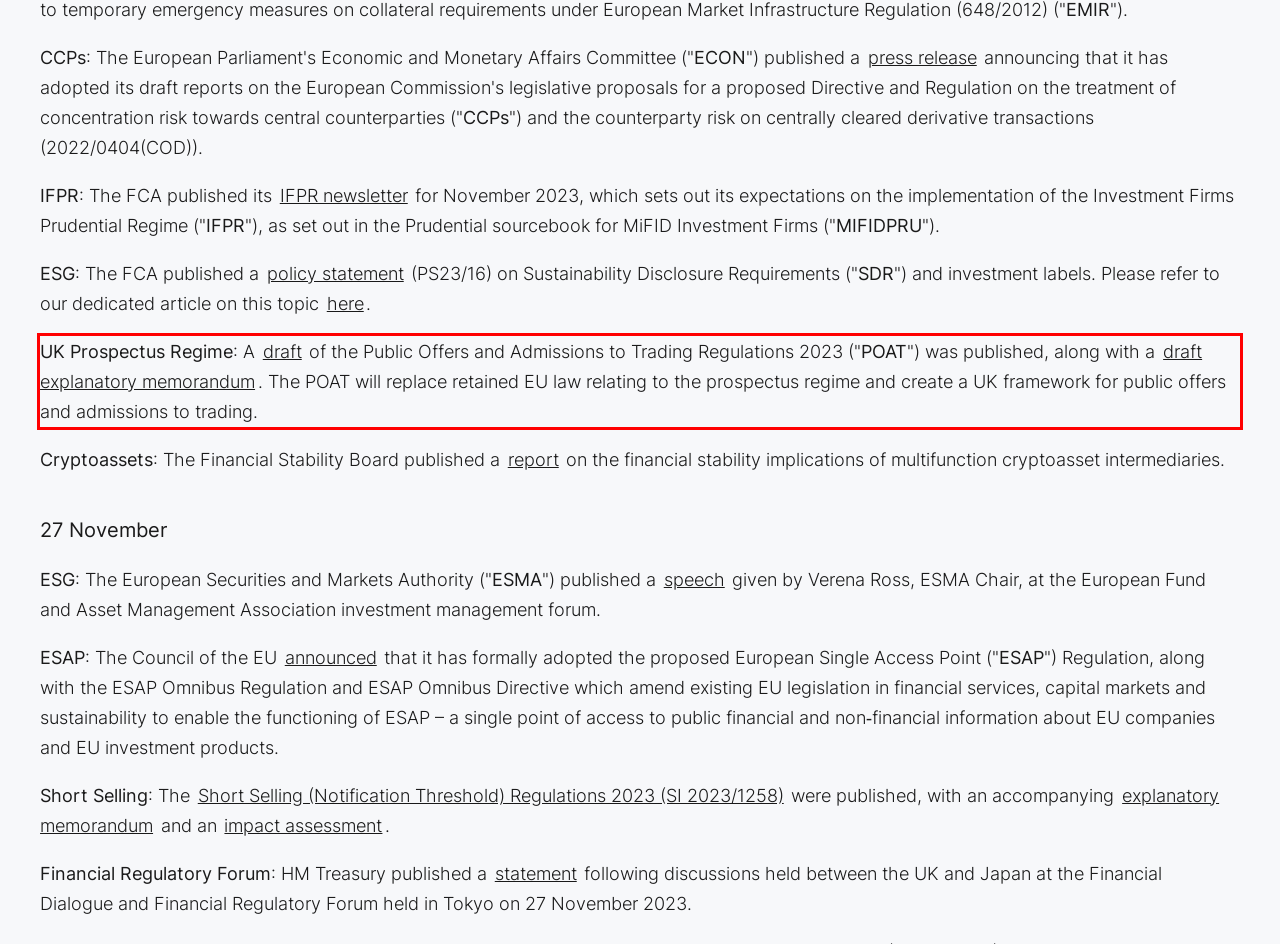Analyze the screenshot of the webpage and extract the text from the UI element that is inside the red bounding box.

UK Prospectus Regime: A draft of the Public Offers and Admissions to Trading Regulations 2023 ("POAT") was published, along with a draft explanatory memorandum. The POAT will replace retained EU law relating to the prospectus regime and create a UK framework for public offers and admissions to trading.